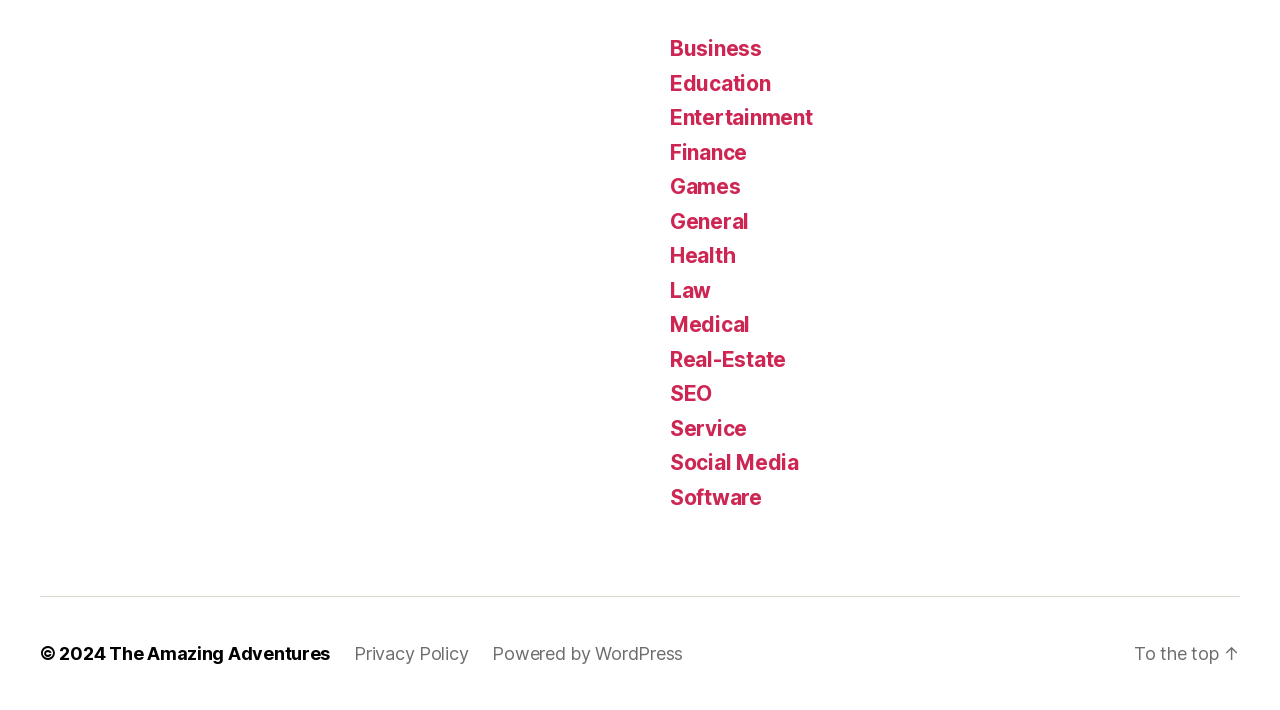Answer the question below with a single word or a brief phrase: 
What is the text at the bottom left of the page?

© 2024